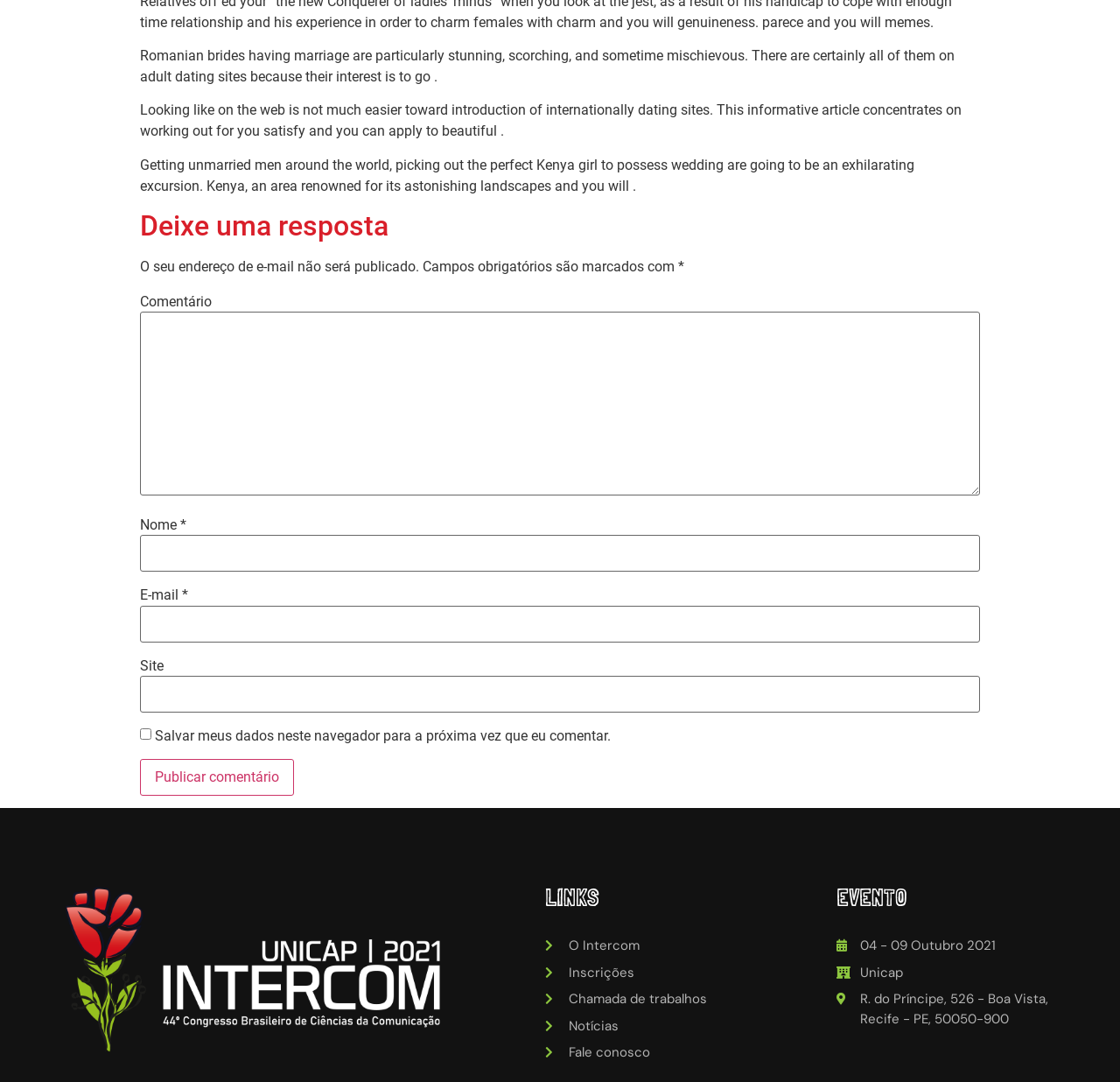Identify the bounding box coordinates of the area you need to click to perform the following instruction: "Follow the 'O Intercom' link".

[0.487, 0.865, 0.632, 0.883]